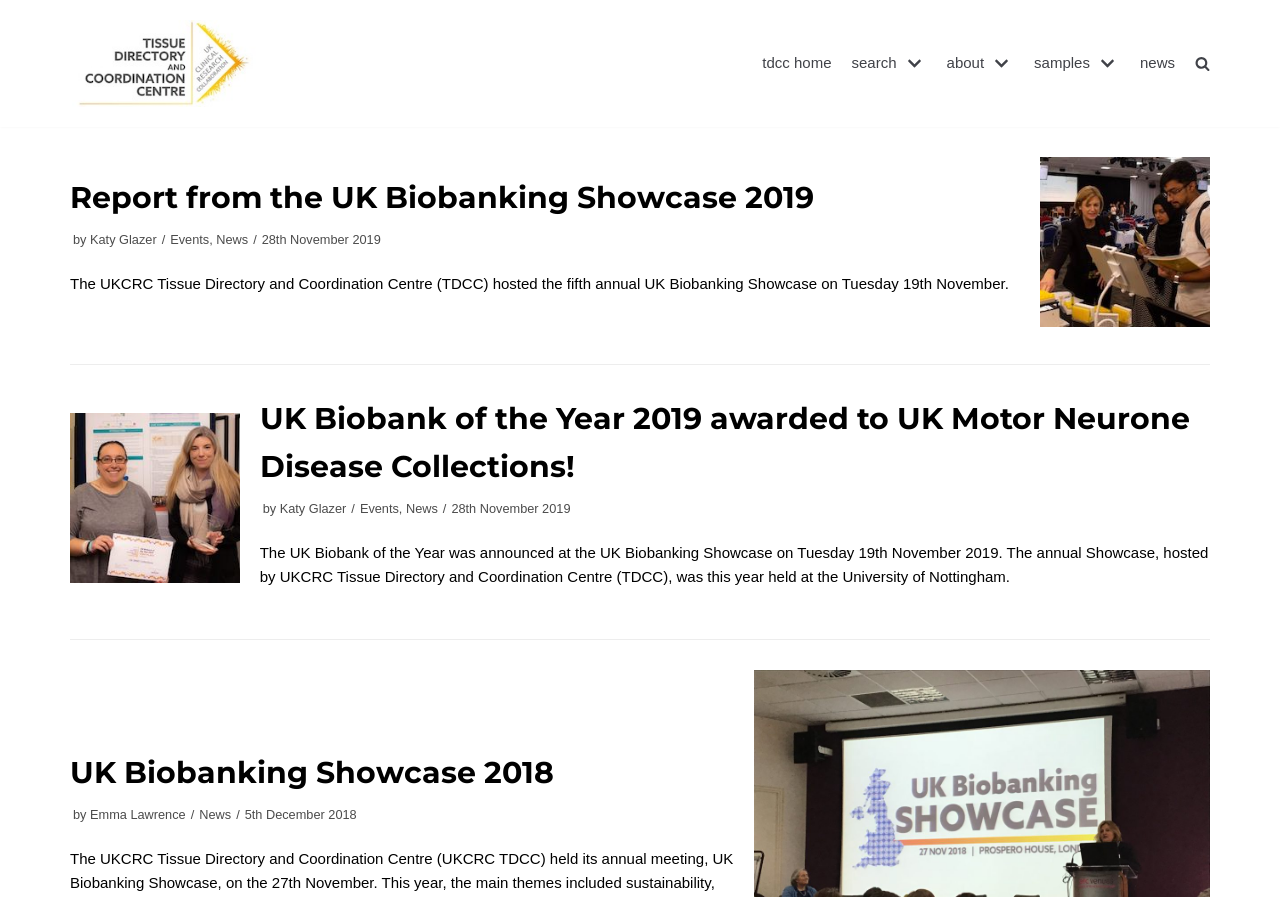Answer succinctly with a single word or phrase:
What is the name of the organization hosting the UK Biobanking Showcase?

UKCRC Tissue Directory and Coordination Centre